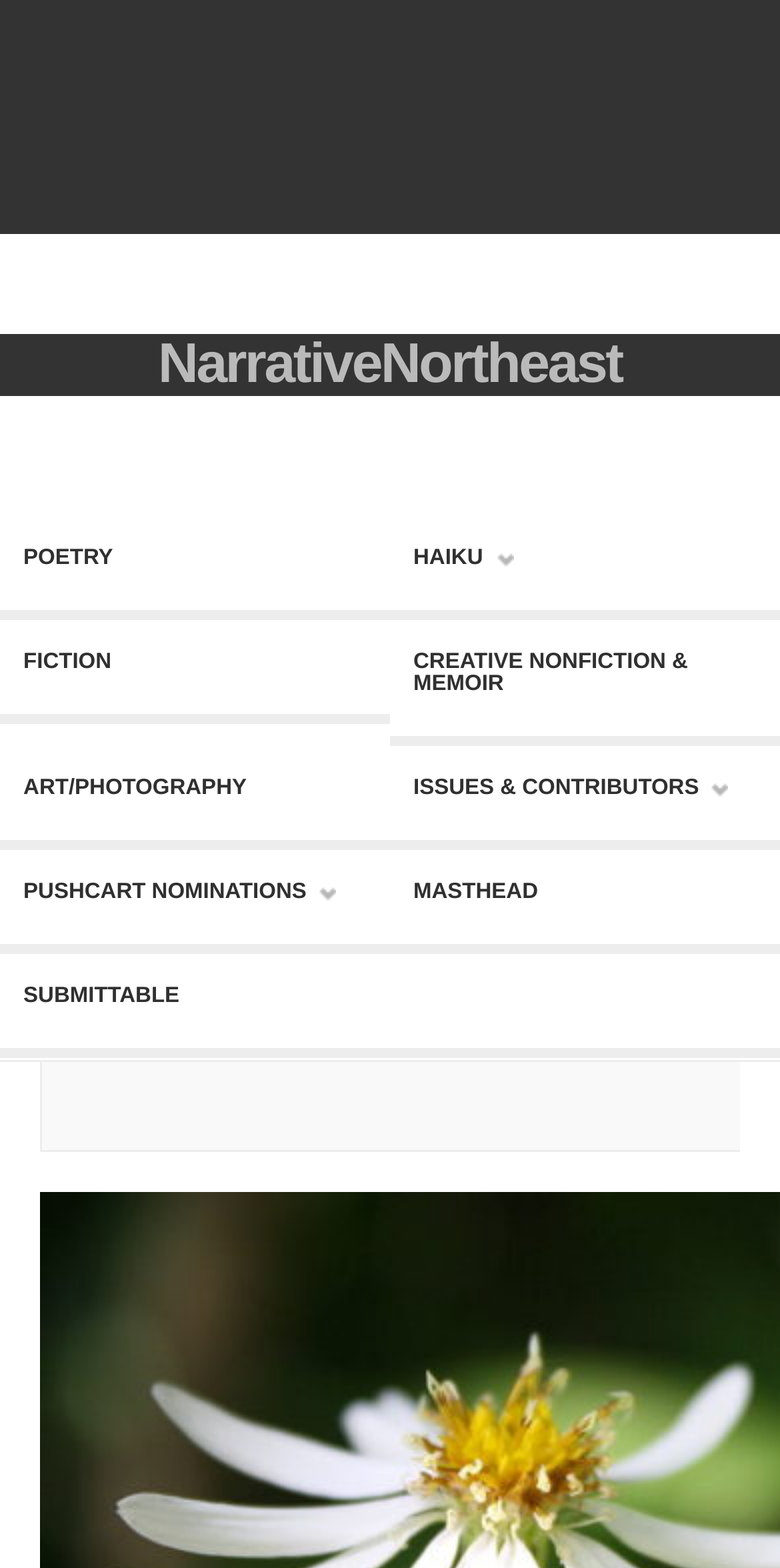Please identify the bounding box coordinates for the region that you need to click to follow this instruction: "access submittable".

[0.03, 0.602, 0.5, 0.668]